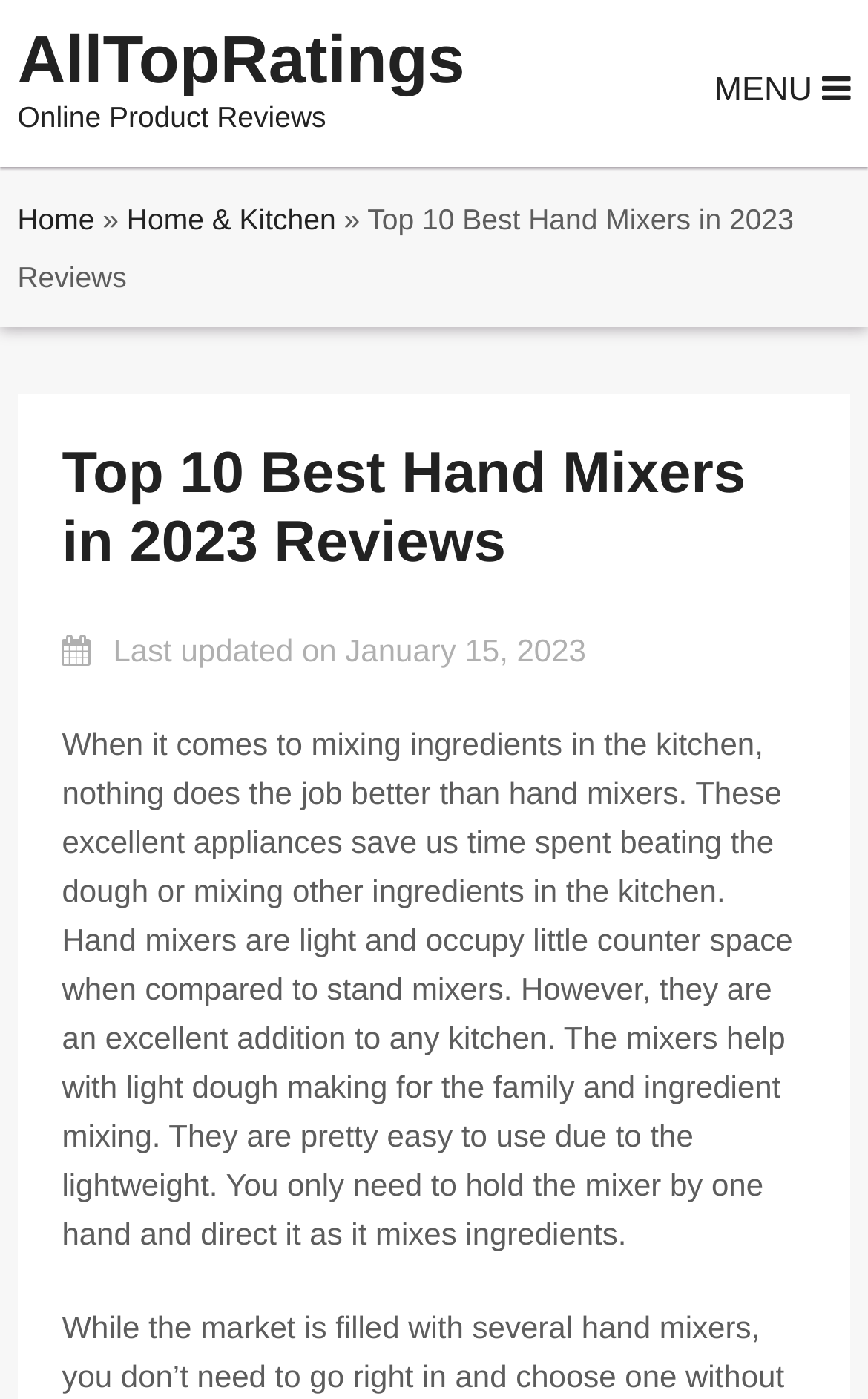Find the bounding box coordinates for the UI element that matches this description: "Home".

[0.02, 0.145, 0.109, 0.169]